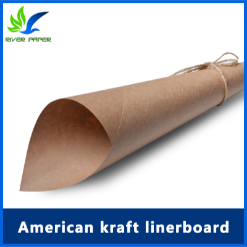Describe the image with as much detail as possible.

This image showcases a roll of American kraft linerboard, a versatile and durable packaging material. The linerboard is presented in a natural brown color, rolled neatly with the end slightly open, allowing a glimpse of its smooth interior. Prominently displayed at the bottom of the image is the label "American kraft linerboard," emphasizing its identity and highlighting its suitability for various applications such as packaging, crafting, and shipping. The visual is set against a clean white background, enhancing the product's features and quality. The logo of "River Paper" is positioned at the top left, indicating the brand associated with this kraft linerboard.